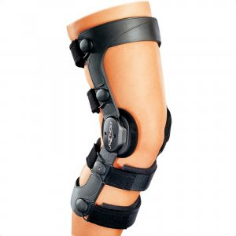What is the benefit of the knee brace for individuals with knee instability?
Kindly offer a detailed explanation using the data available in the image.

The knee brace is particularly beneficial for individuals experiencing knee instability or recovering from injuries, as it provides pain relief and support, allowing them to recover and regain mobility.